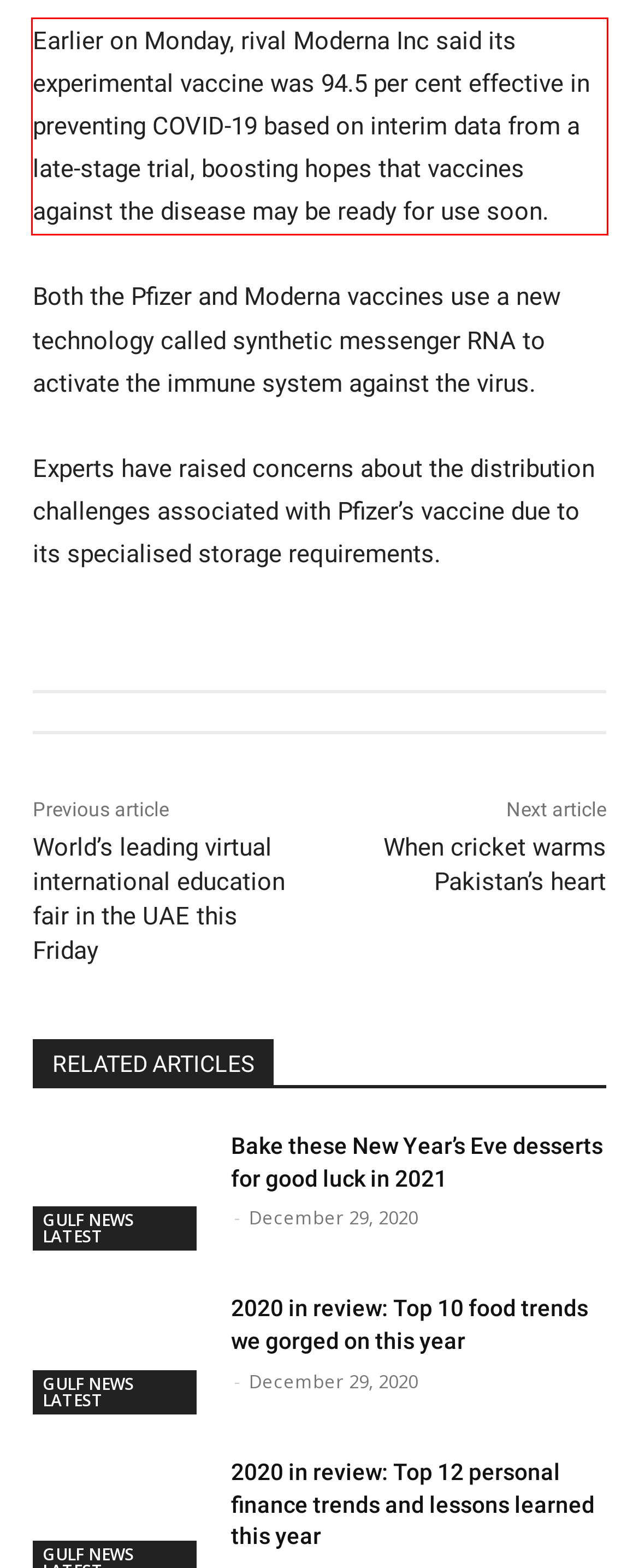You are presented with a webpage screenshot featuring a red bounding box. Perform OCR on the text inside the red bounding box and extract the content.

Earlier on Monday, rival Moderna Inc said its experimental vaccine was 94.5 per cent effective in preventing COVID-19 based on interim data from a late-stage trial, boosting hopes that vaccines against the disease may be ready for use soon.